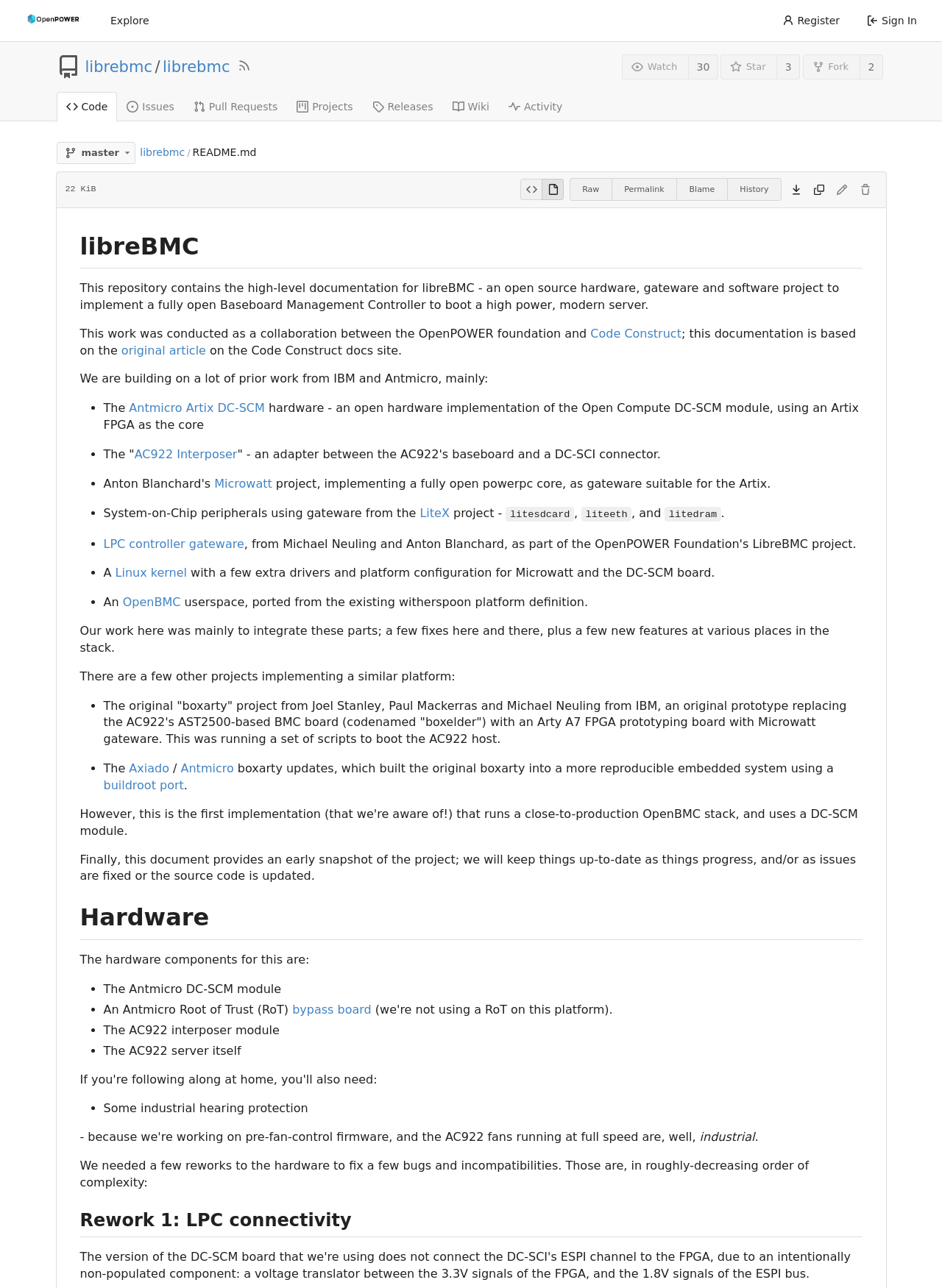Respond concisely with one word or phrase to the following query:
How many links are there in the navigation bar?

5